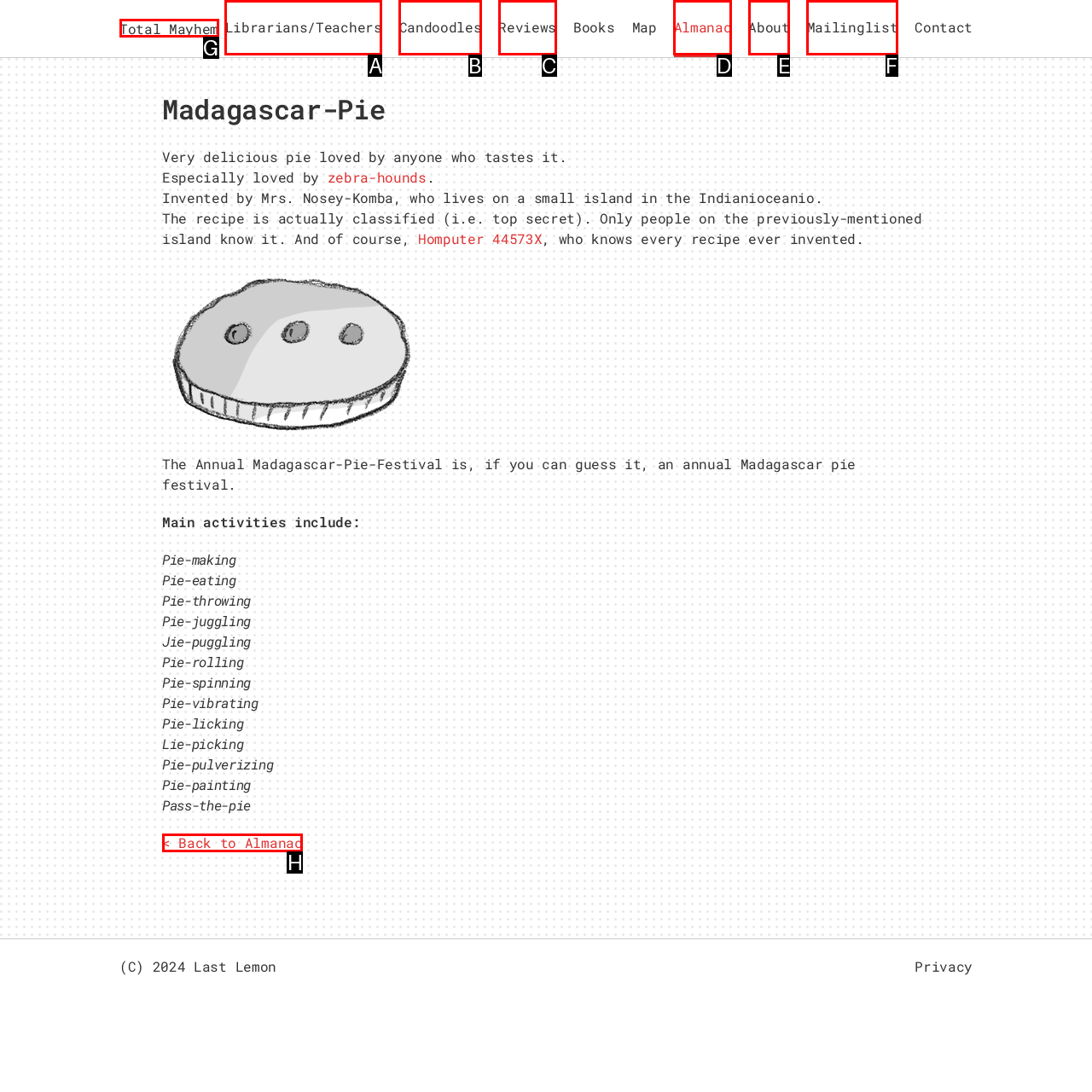Identify which HTML element matches the description: Almanac. Answer with the correct option's letter.

D